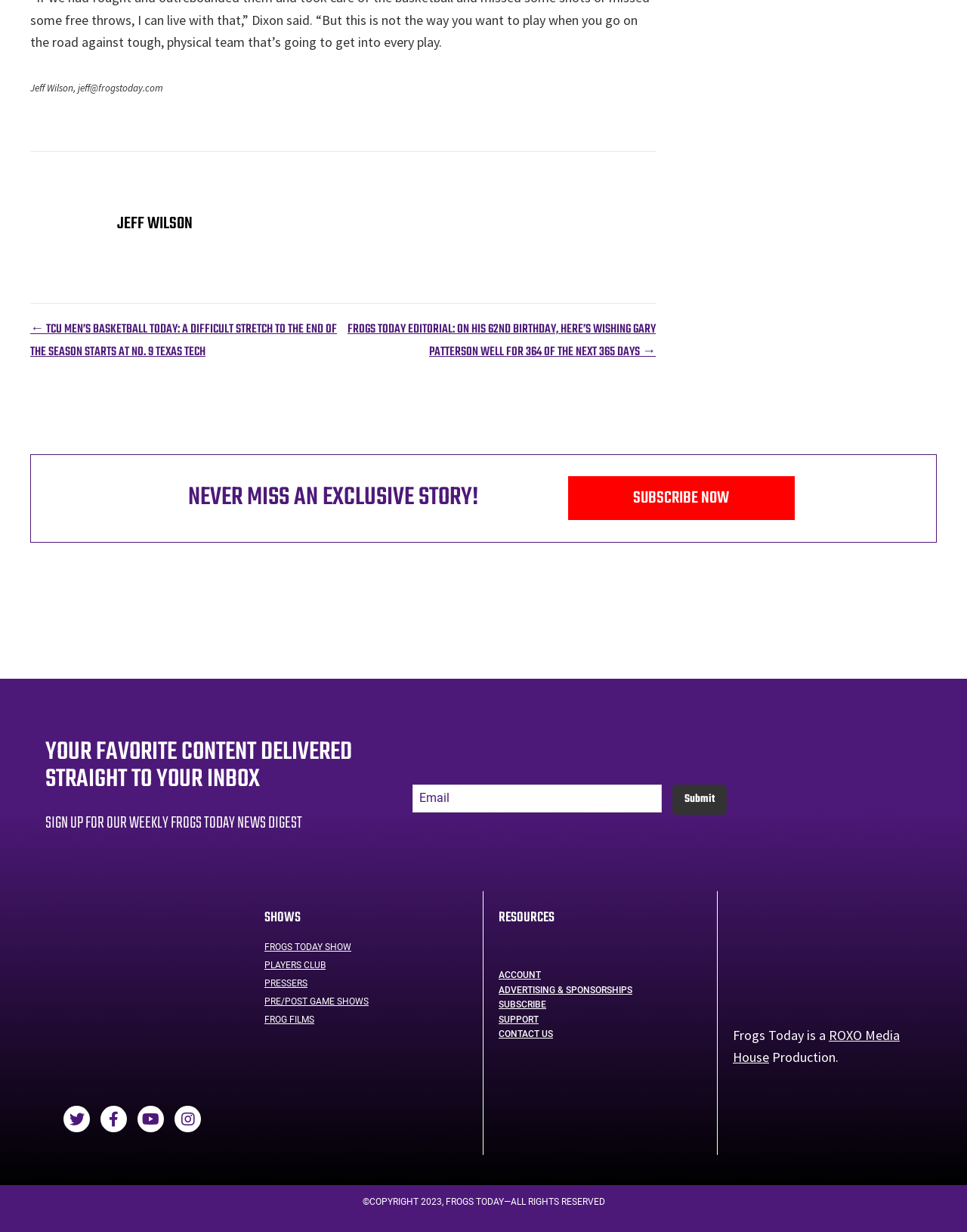Show the bounding box coordinates of the element that should be clicked to complete the task: "Click the 'Home' link".

None